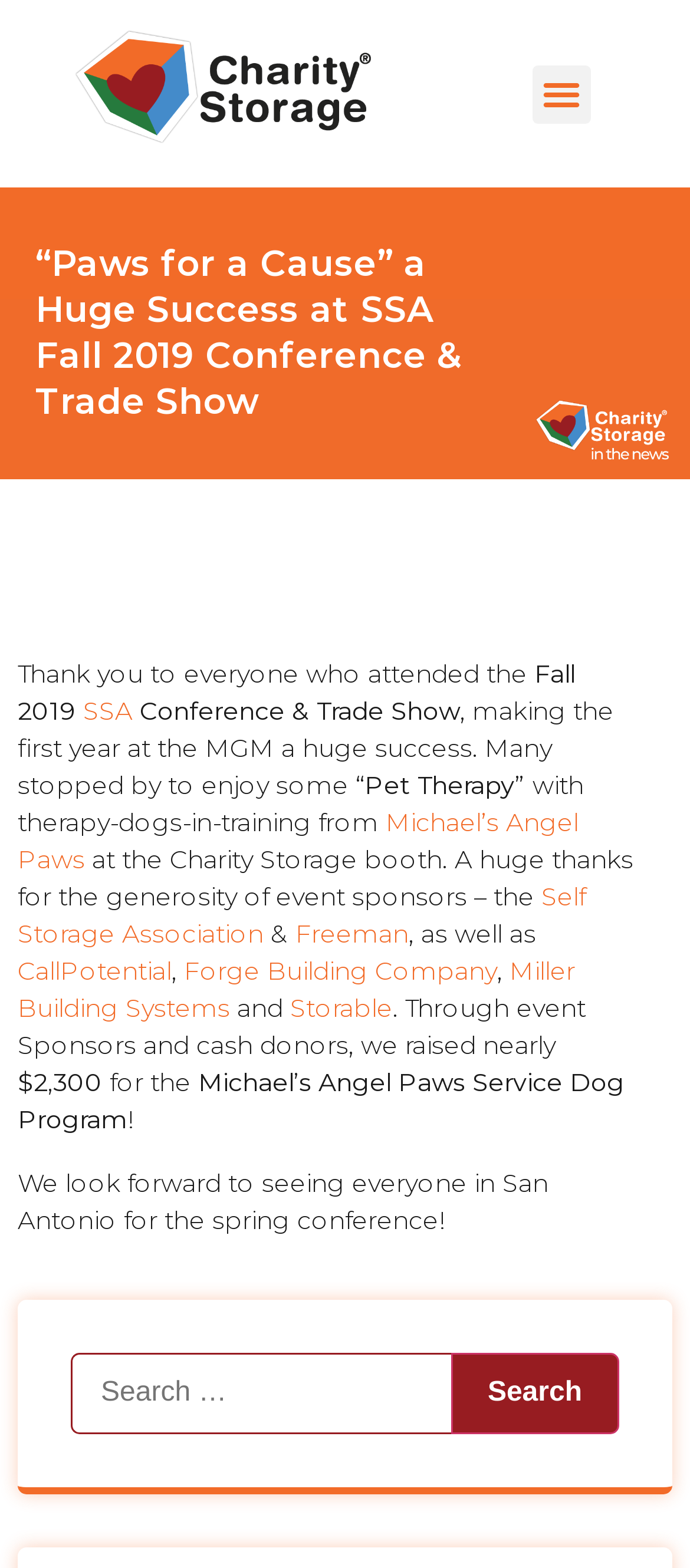Extract the bounding box coordinates for the HTML element that matches this description: "aria-label="Advertisement" name="aswift_1" title="Advertisement"". The coordinates should be four float numbers between 0 and 1, i.e., [left, top, right, bottom].

None